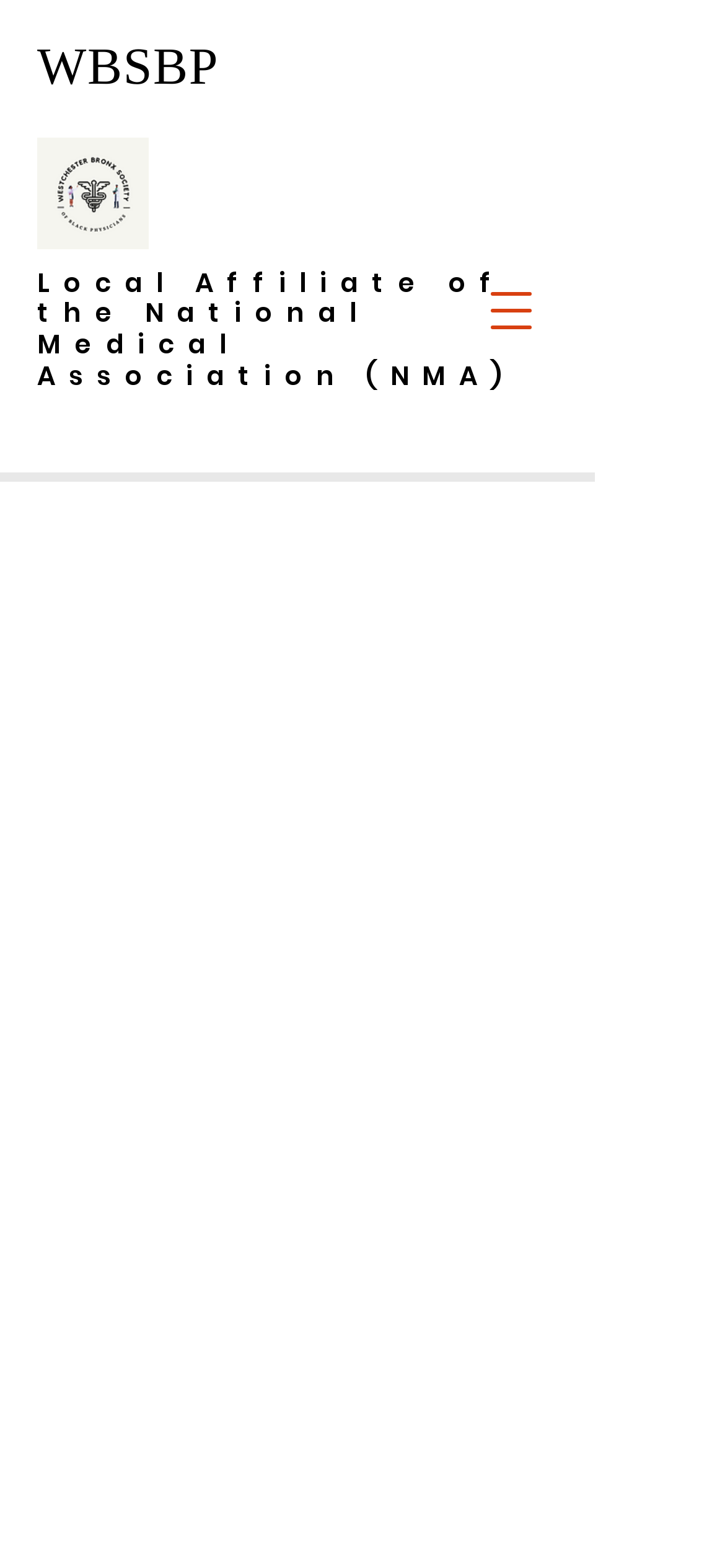Using the element description parent_node: WBSBP aria-label="Open navigation menu", predict the bounding box coordinates for the UI element. Provide the coordinates in (top-left x, top-left y, bottom-right x, bottom-right y) format with values ranging from 0 to 1.

[0.641, 0.168, 0.769, 0.227]